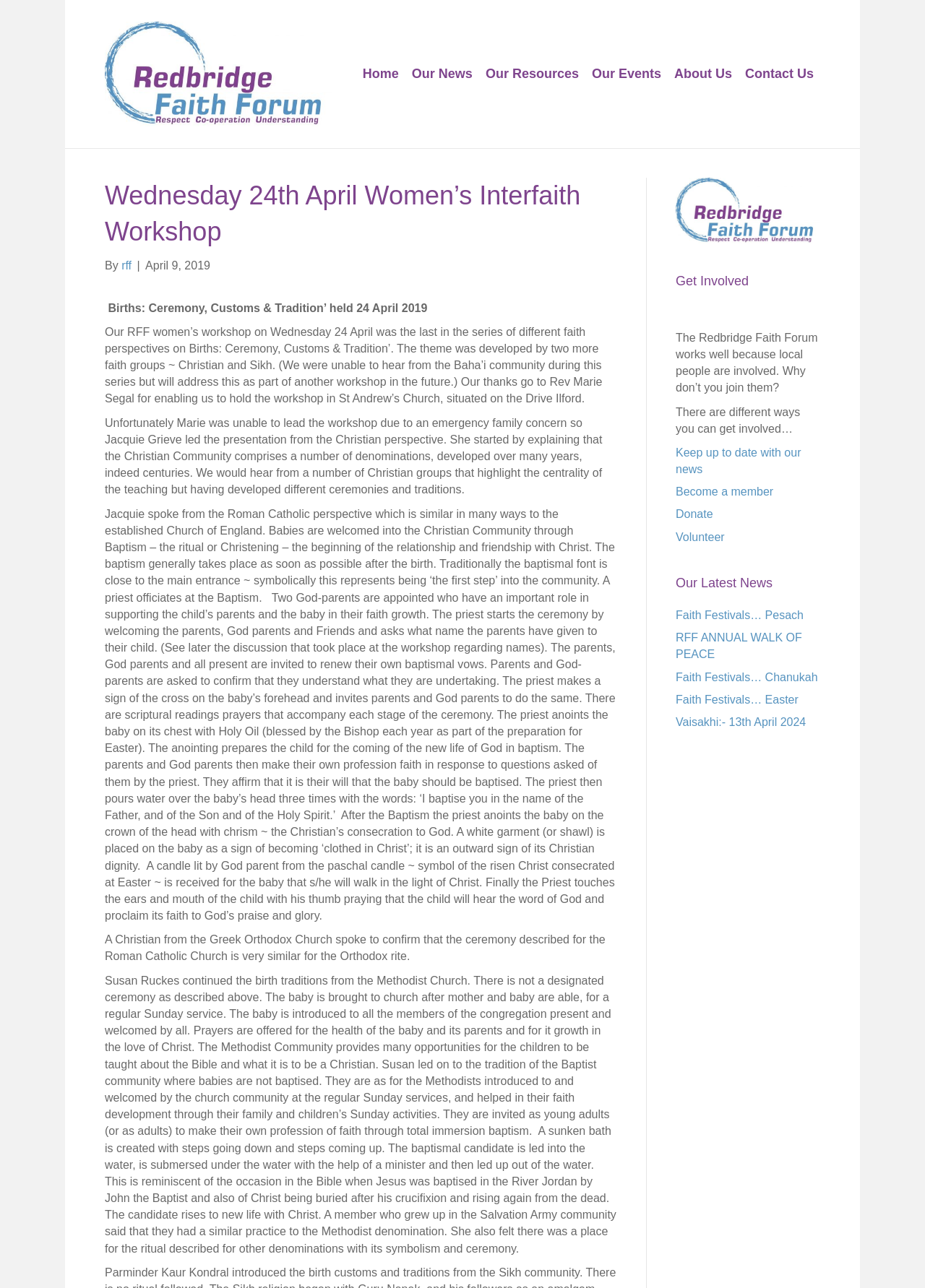Please extract and provide the main headline of the webpage.

Wednesday 24th April Women’s Interfaith Workshop